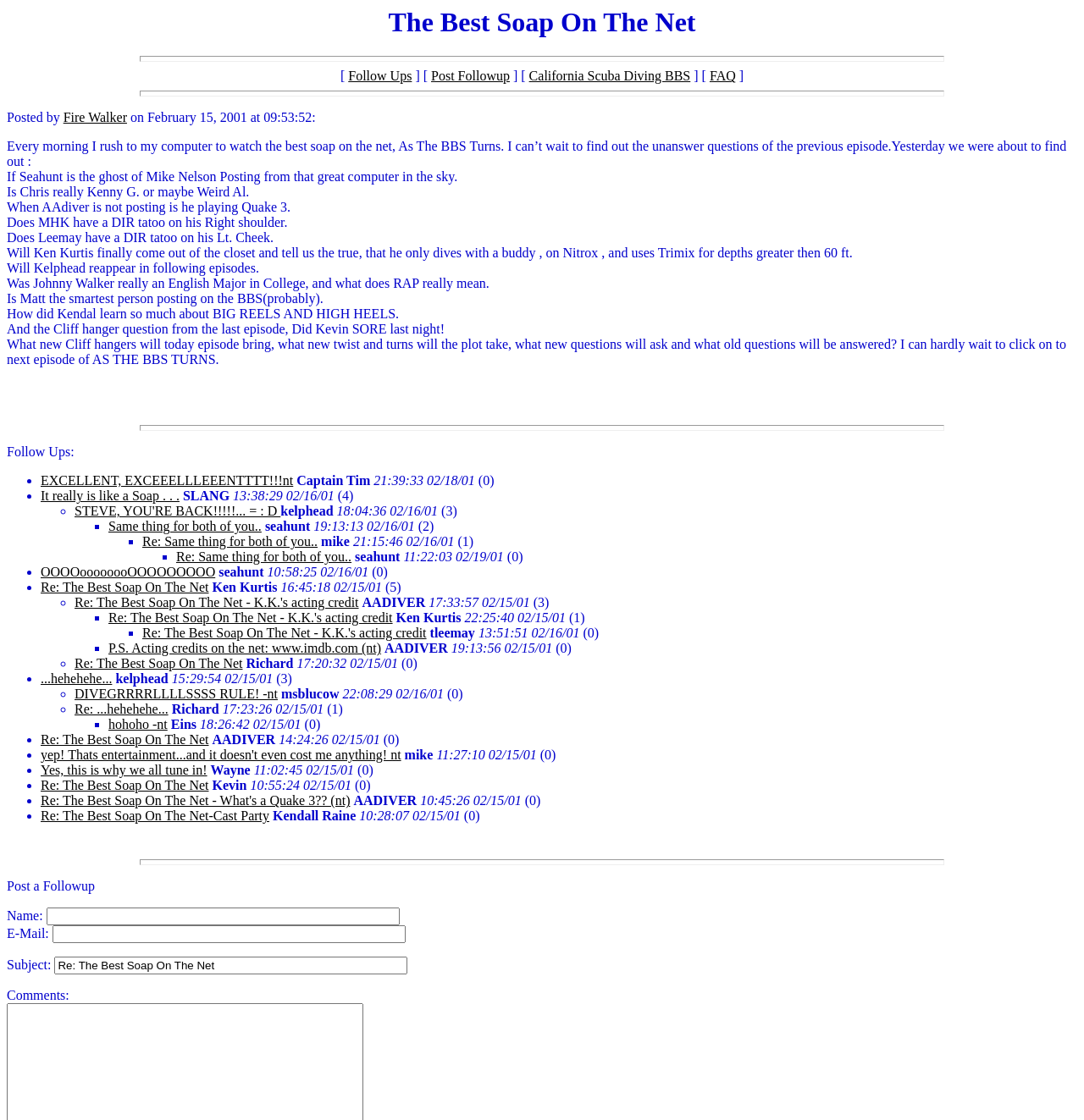Utilize the information from the image to answer the question in detail:
What is the date of the original post?

The question can be answered by reading the date and time of the original post, which is indicated by the text 'February 15, 2001 at 09:53:52'.